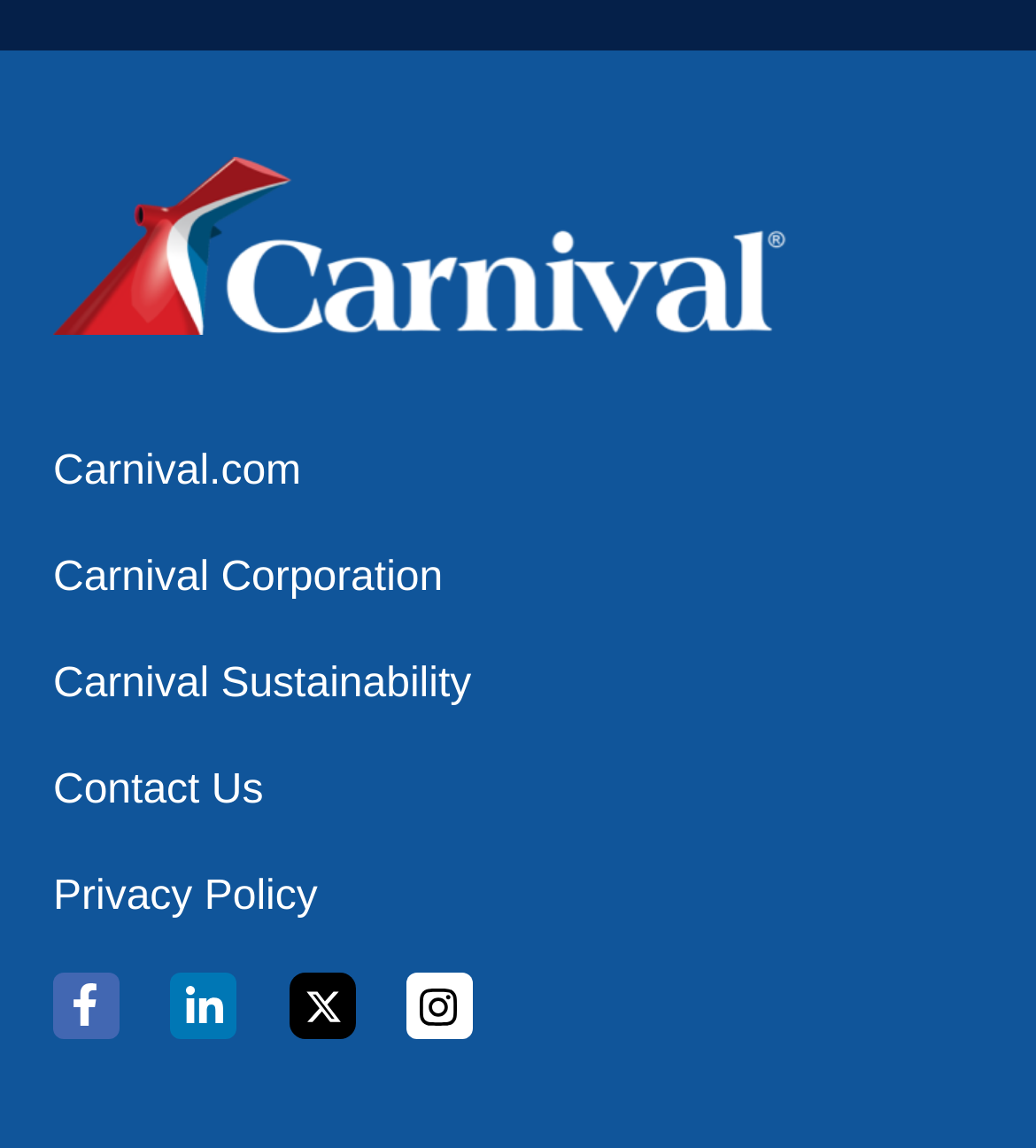Please provide a detailed answer to the question below based on the screenshot: 
How many social media links are there?

I counted the number of social media links by looking at the links with 'Opens in new window' description, which are facebook, linkedin, x formerly twitter, and instagram.